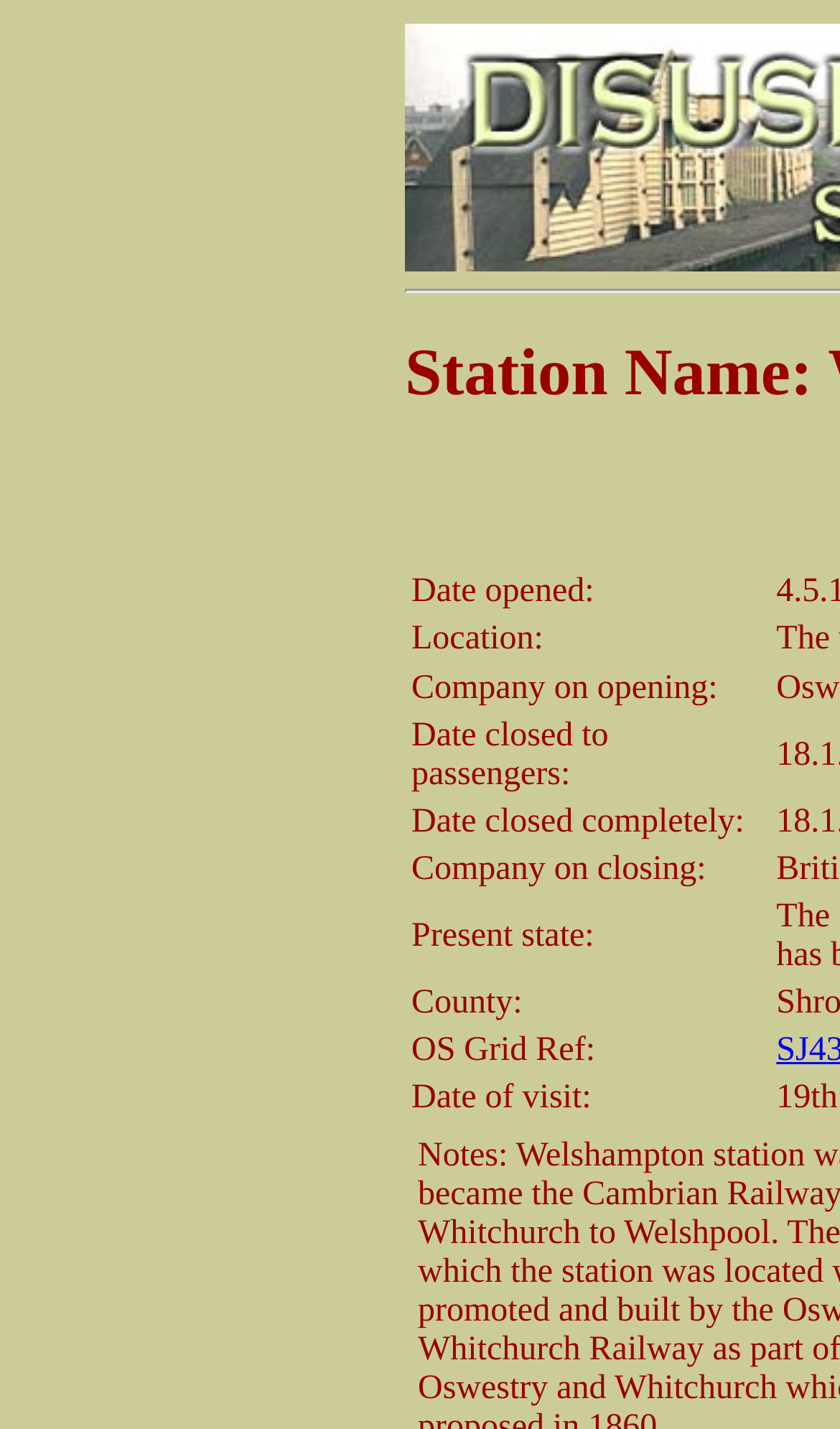Please respond in a single word or phrase: 
What is the date opened of Welshampton Station?

Not provided